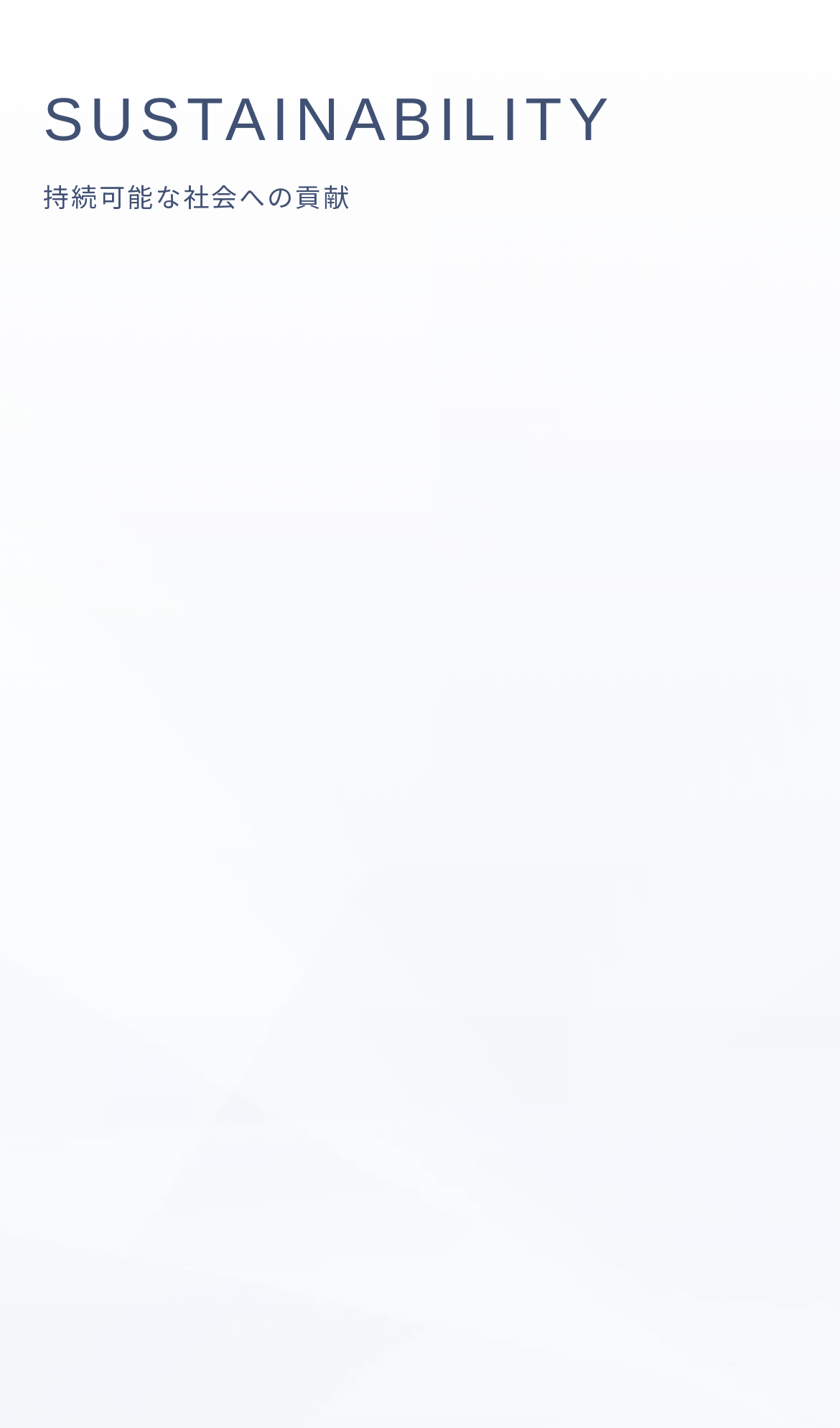What is the main topic of the webpage?
Give a single word or phrase as your answer by examining the image.

Sustainability